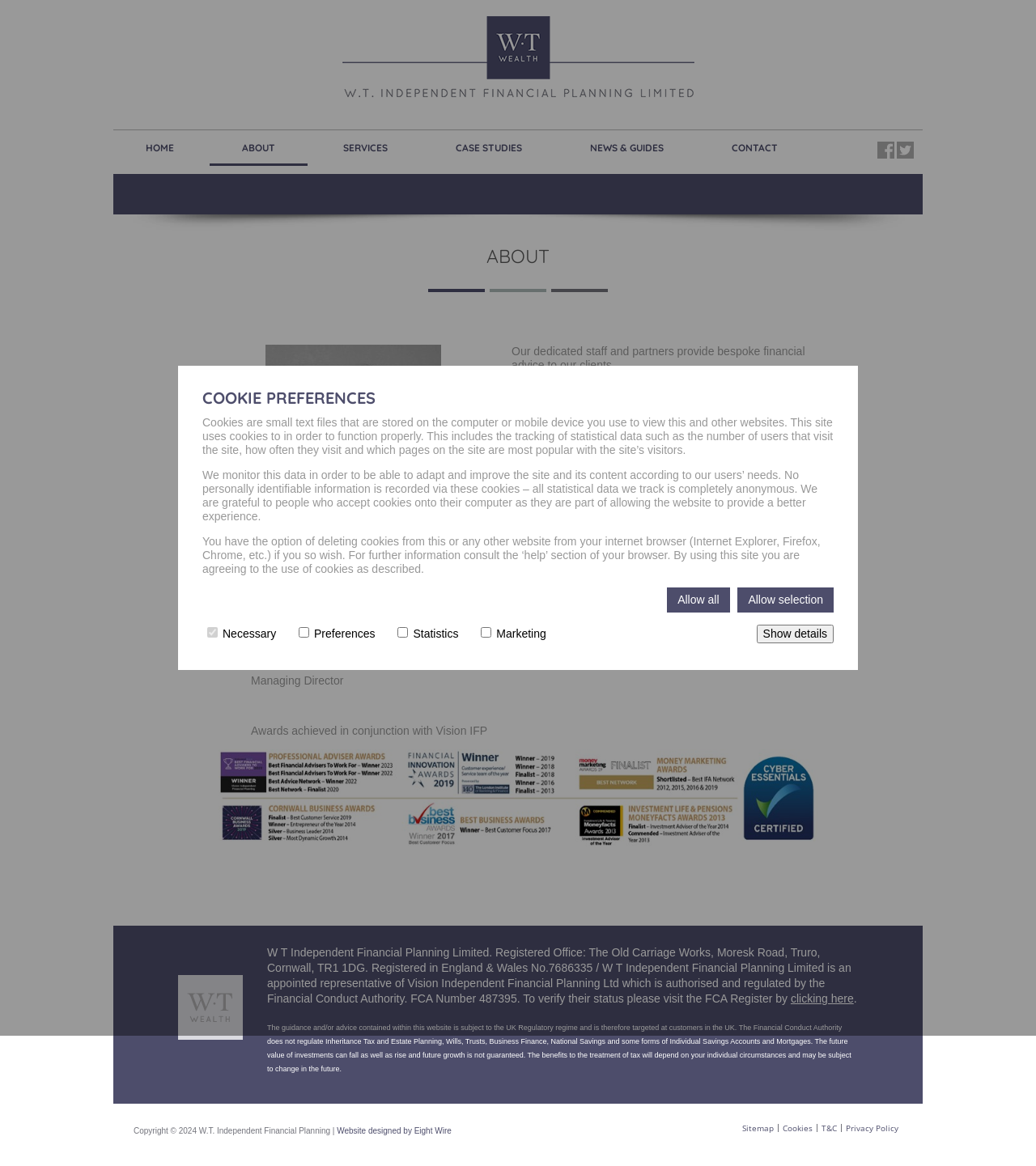What is the purpose of the cookies on this website?
Look at the webpage screenshot and answer the question with a detailed explanation.

The cookies section explains that cookies are used to track statistical data such as the number of users, frequency of visits, and popular pages, in order to improve the website and its content.